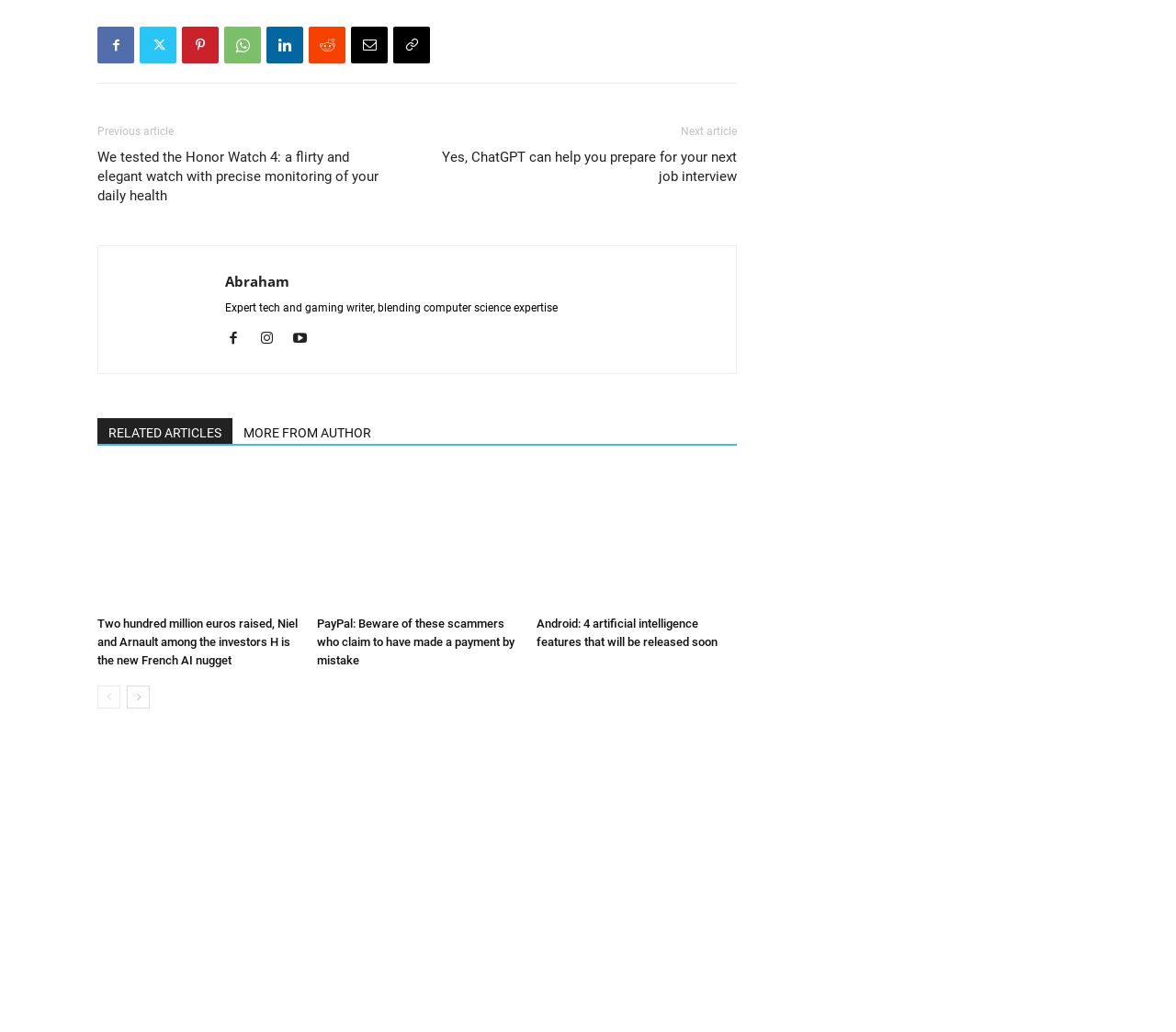Identify the bounding box coordinates of the region that should be clicked to execute the following instruction: "Check the related articles".

[0.083, 0.405, 0.627, 0.432]